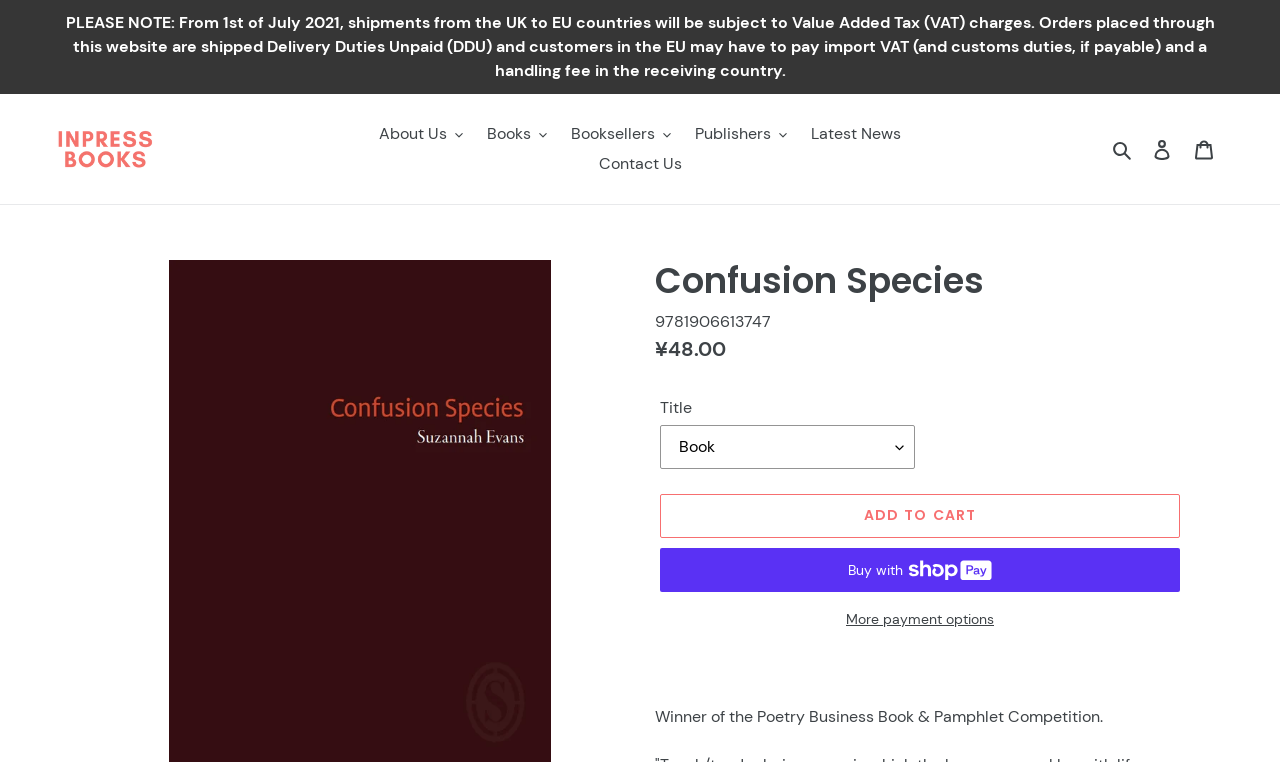Could you specify the bounding box coordinates for the clickable section to complete the following instruction: "Search for a book"?

[0.864, 0.178, 0.891, 0.213]